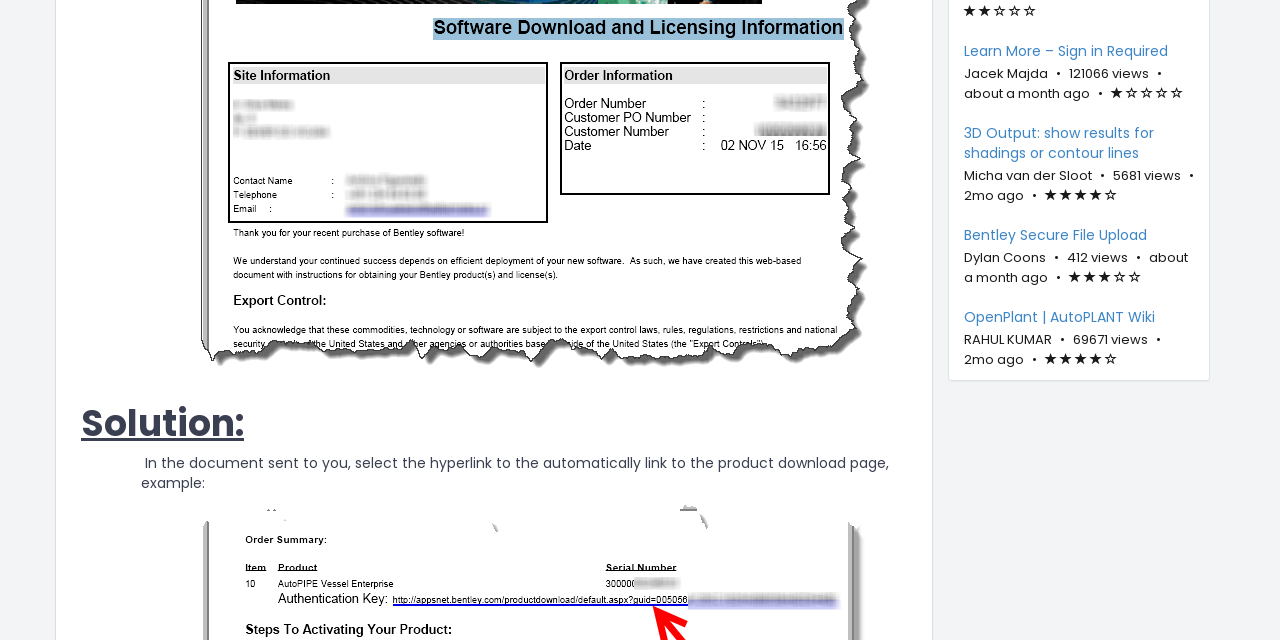Ascertain the bounding box coordinates for the UI element detailed here: "alt=""". The coordinates should be provided as [left, top, right, bottom] with each value being a float between 0 and 1.

[0.157, 0.233, 0.692, 0.264]